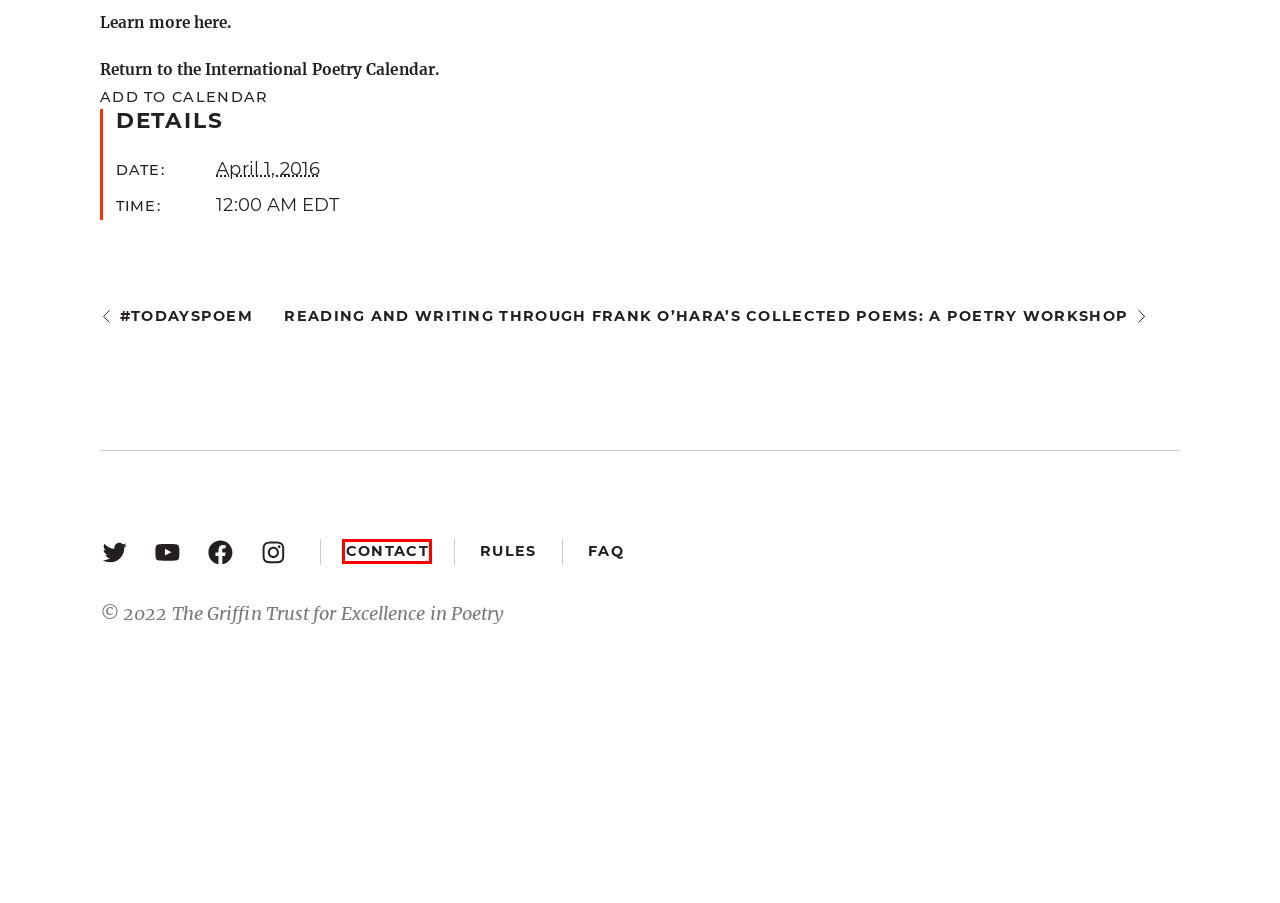Observe the screenshot of a webpage with a red bounding box around an element. Identify the webpage description that best fits the new page after the element inside the bounding box is clicked. The candidates are:
A. Reading and Writing through Frank O’Hara’s Collected Poems: a poetry workshop - Griffin Poetry Prize
B. Contact - Griffin Poetry Prize
C. Your request has been blocked. This could be
                        due to several reasons.
D. Trustees - Griffin Poetry Prize
E. Explore - Griffin Poetry Prize
F. The 2024 Griffin Poetry Prize Anthology - Griffin Poetry Prize
G. Redirecting
H. #todayspoem - Griffin Poetry Prize

B